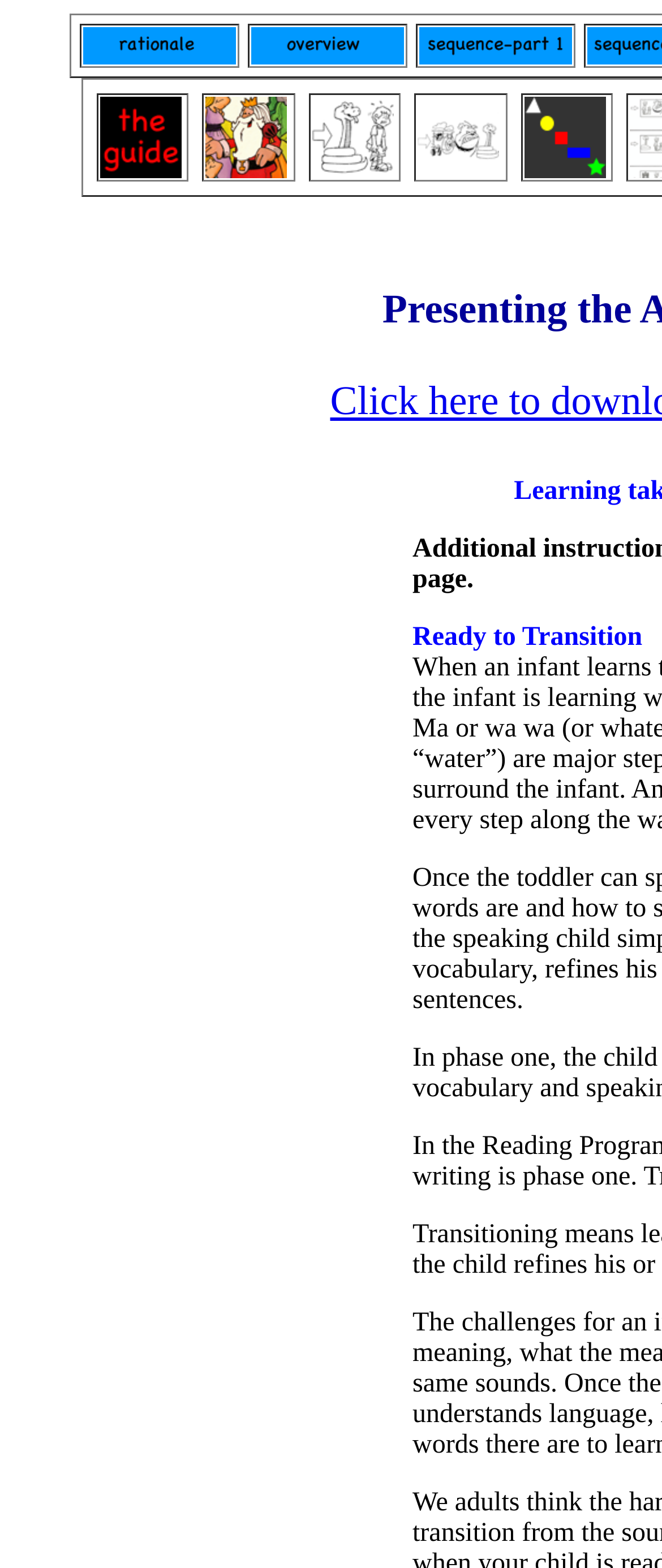Can you find and provide the title of the webpage?

Presenting the Activities – A Parent’s Guide - Part 2
